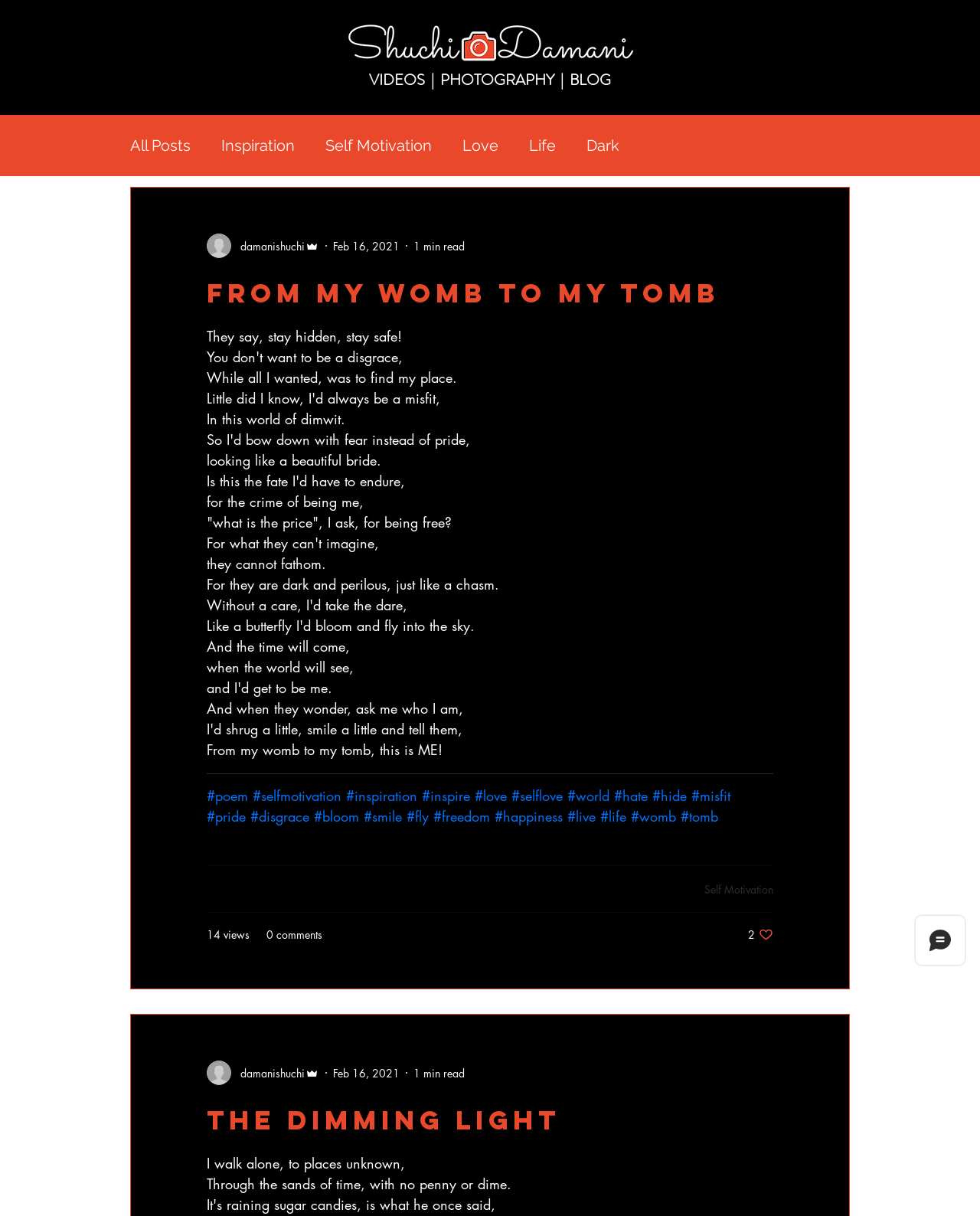What is the title of the first article?
Refer to the image and respond with a one-word or short-phrase answer.

From My Womb To My Tomb